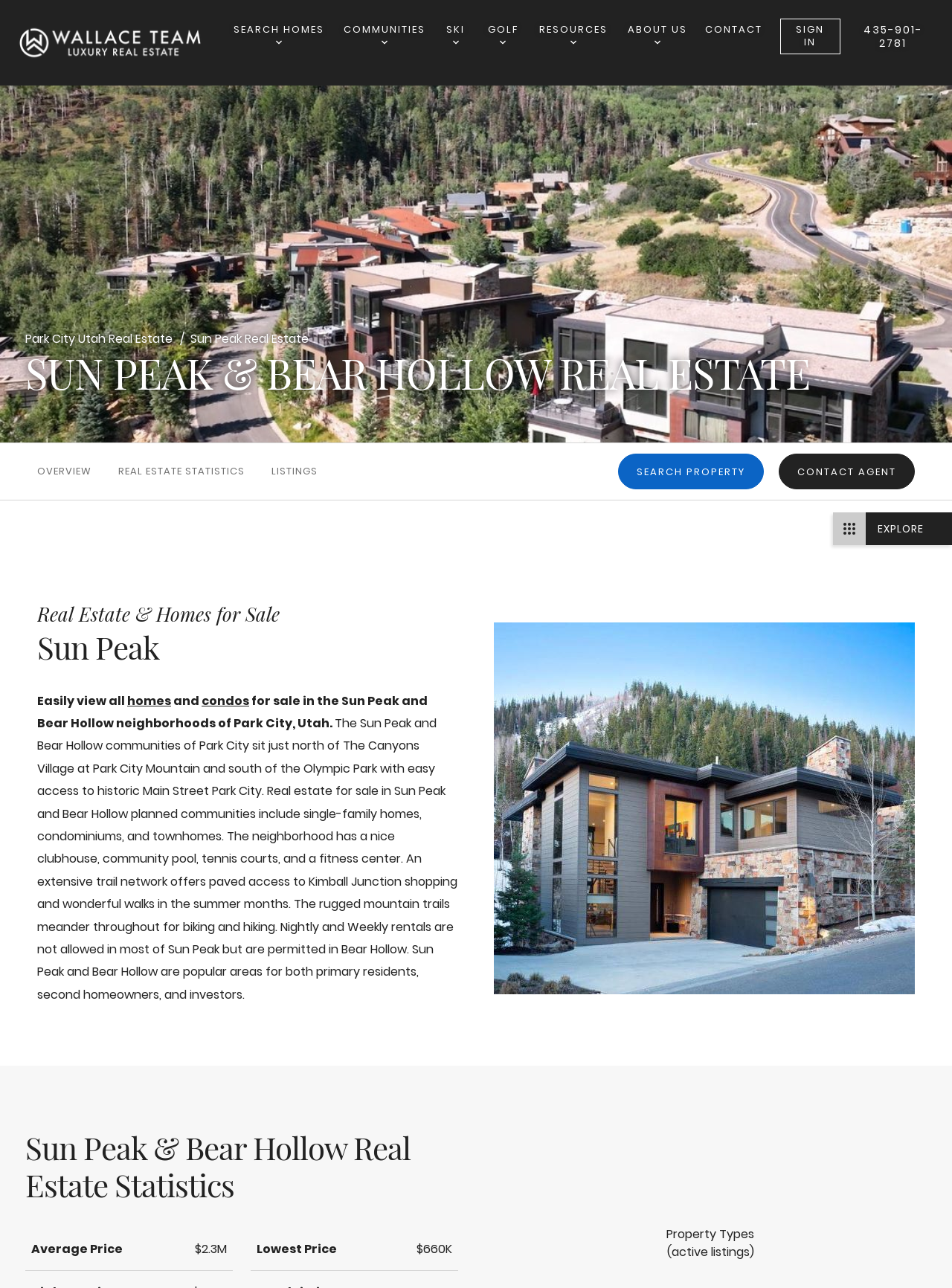Find the bounding box coordinates of the element's region that should be clicked in order to follow the given instruction: "Go to homepage". The coordinates should consist of four float numbers between 0 and 1, i.e., [left, top, right, bottom].

[0.019, 0.014, 0.243, 0.053]